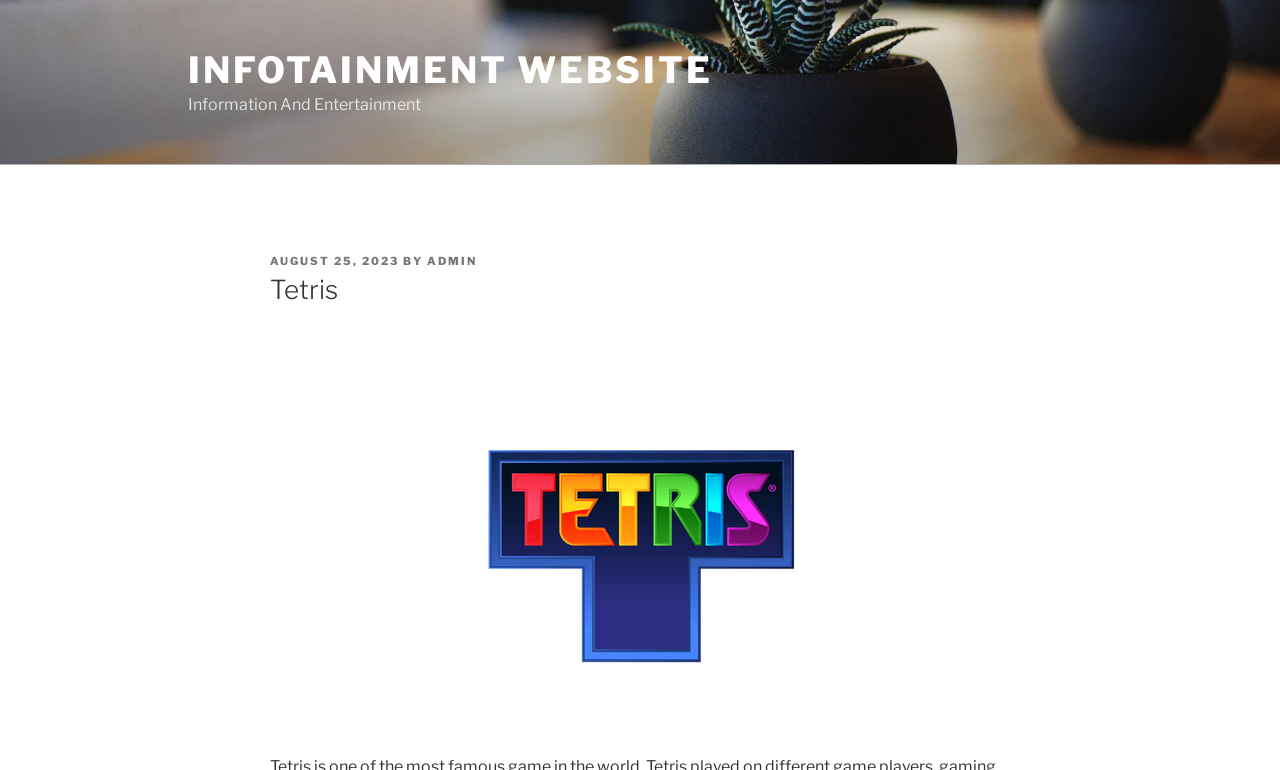Who is the author of the post?
Based on the screenshot, provide your answer in one word or phrase.

ADMIN